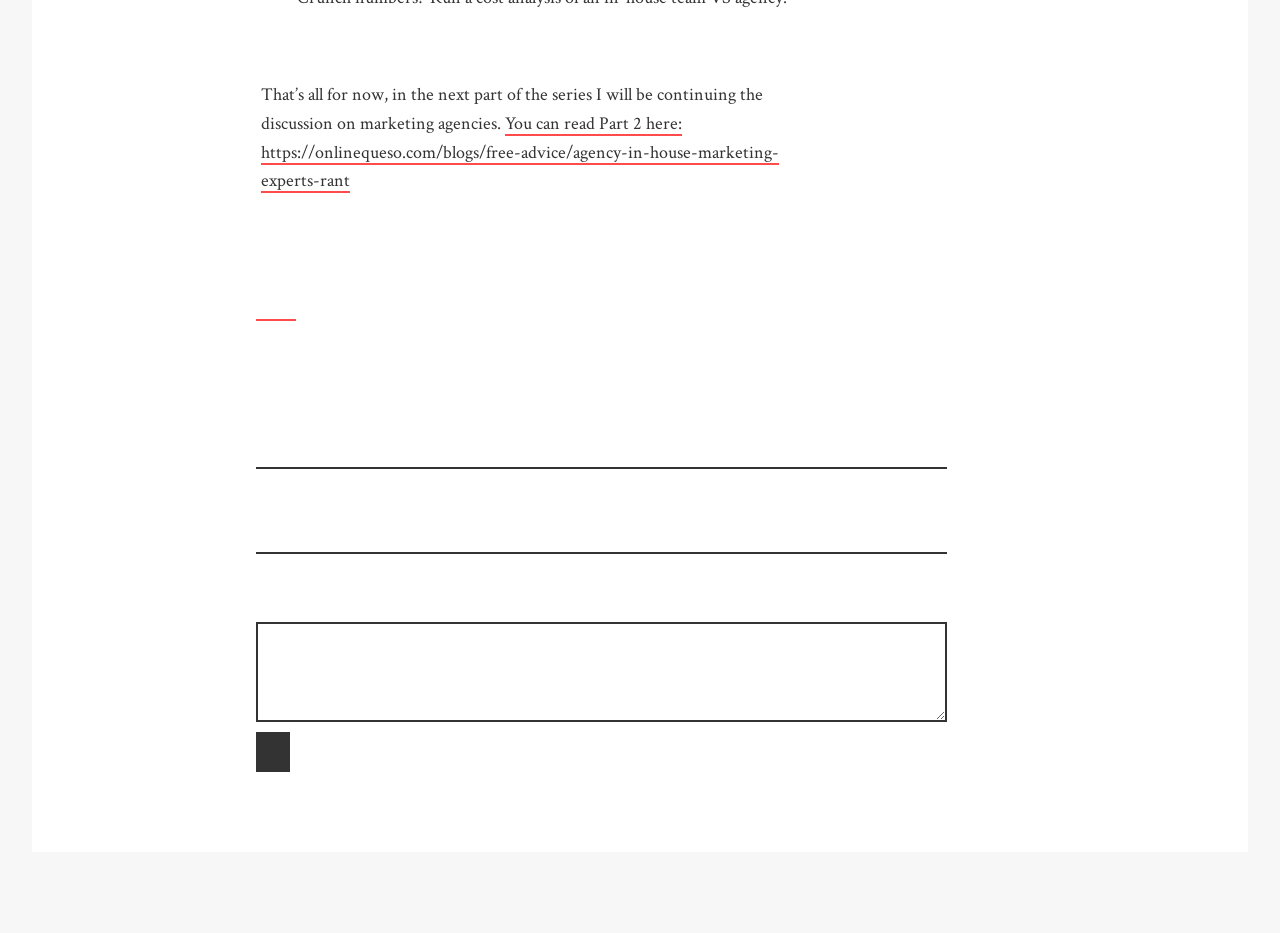What is the URL of the next part of the series?
Use the information from the screenshot to give a comprehensive response to the question.

The link 'You can read Part 2 here:' is followed by the URL 'https://onlinequeso.com/blogs/free-advice/agency-in-house-marketing-experts-rant', which suggests that this is the URL of the next part of the series.